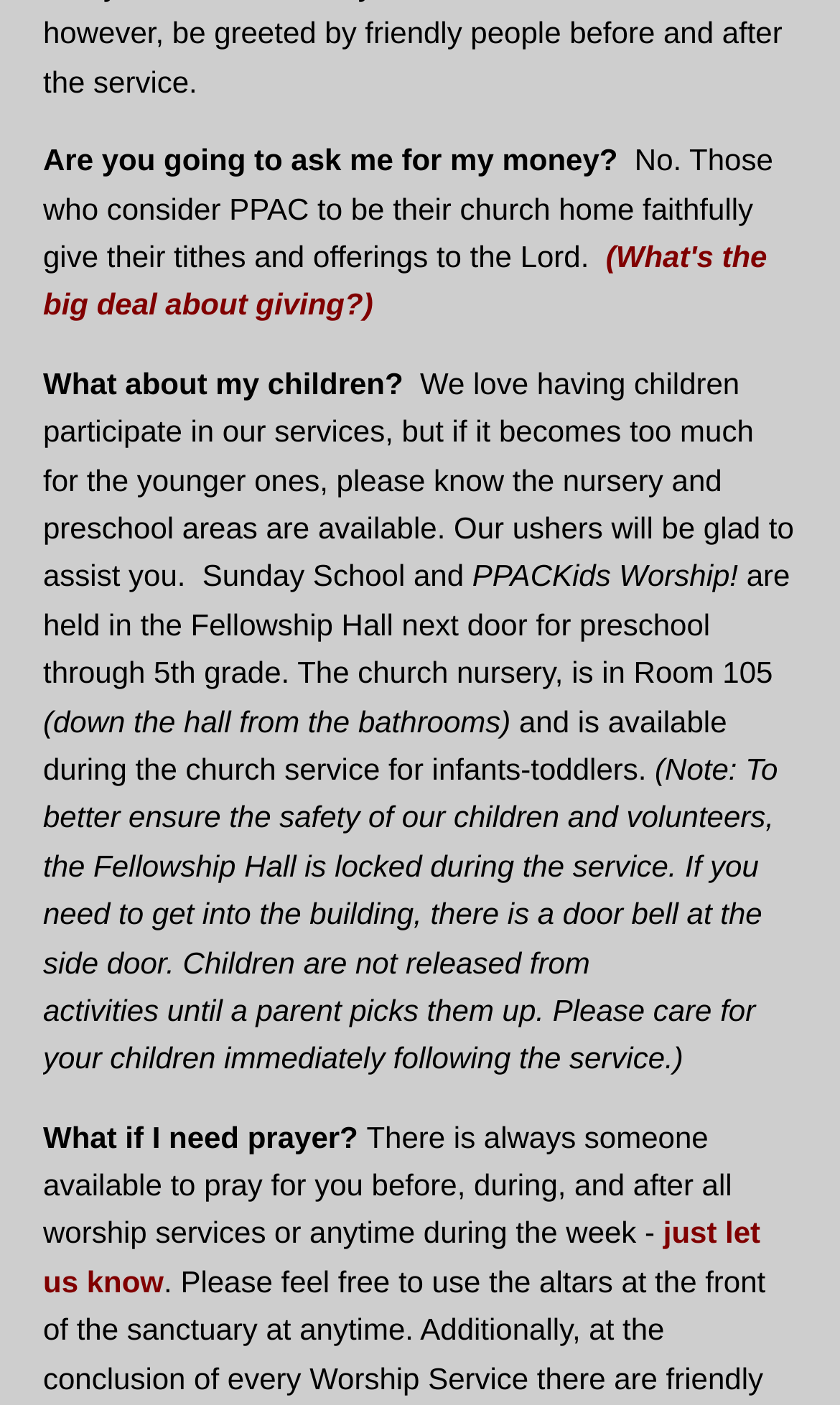Respond with a single word or phrase to the following question: Is prayer available during the week?

Yes